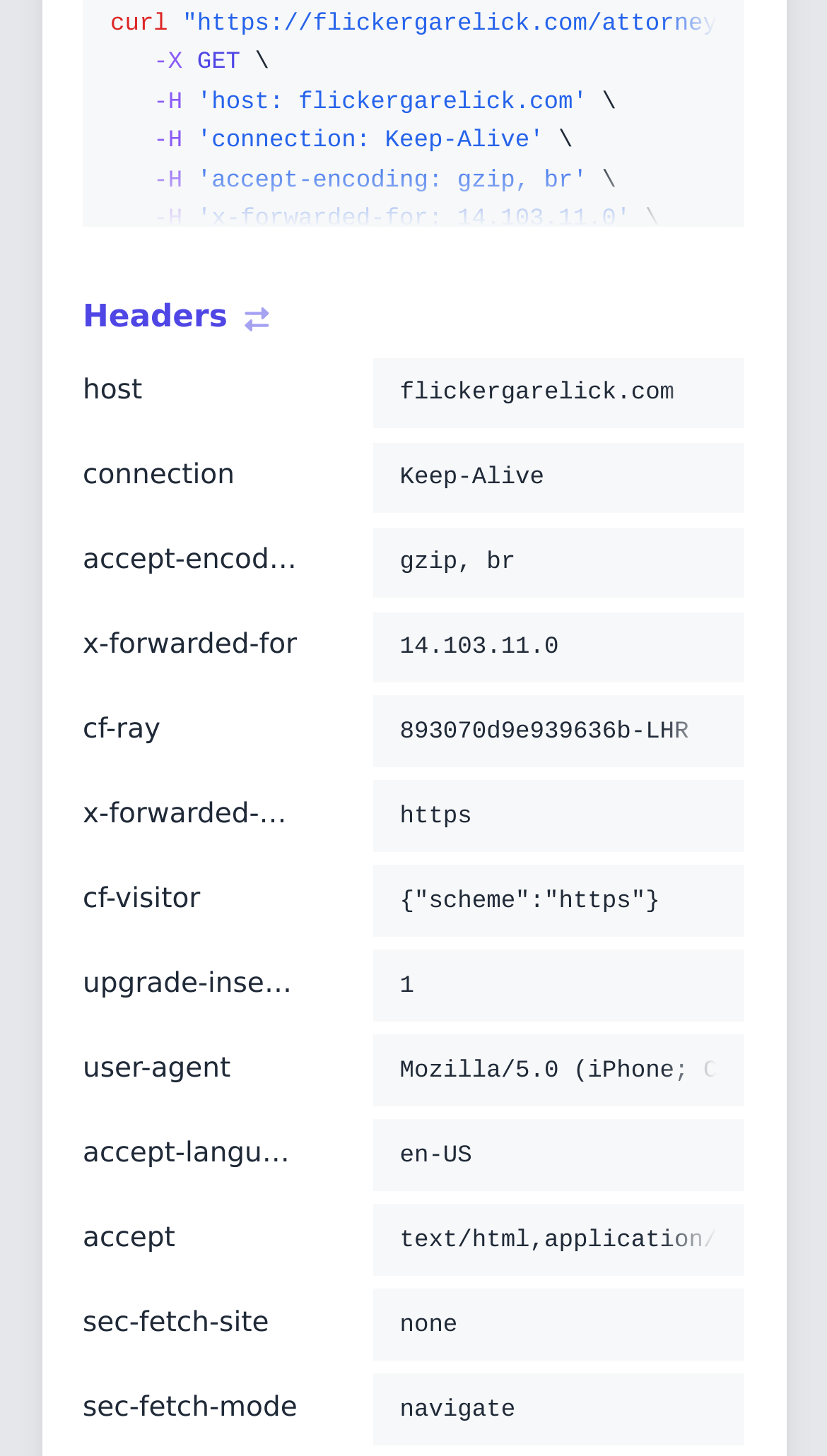What is the value of the 'host' header?
Please respond to the question with a detailed and thorough explanation.

The value of the 'host' header is 'flickergarelick.com', which is shown in the 'Headers' section of the webpage.